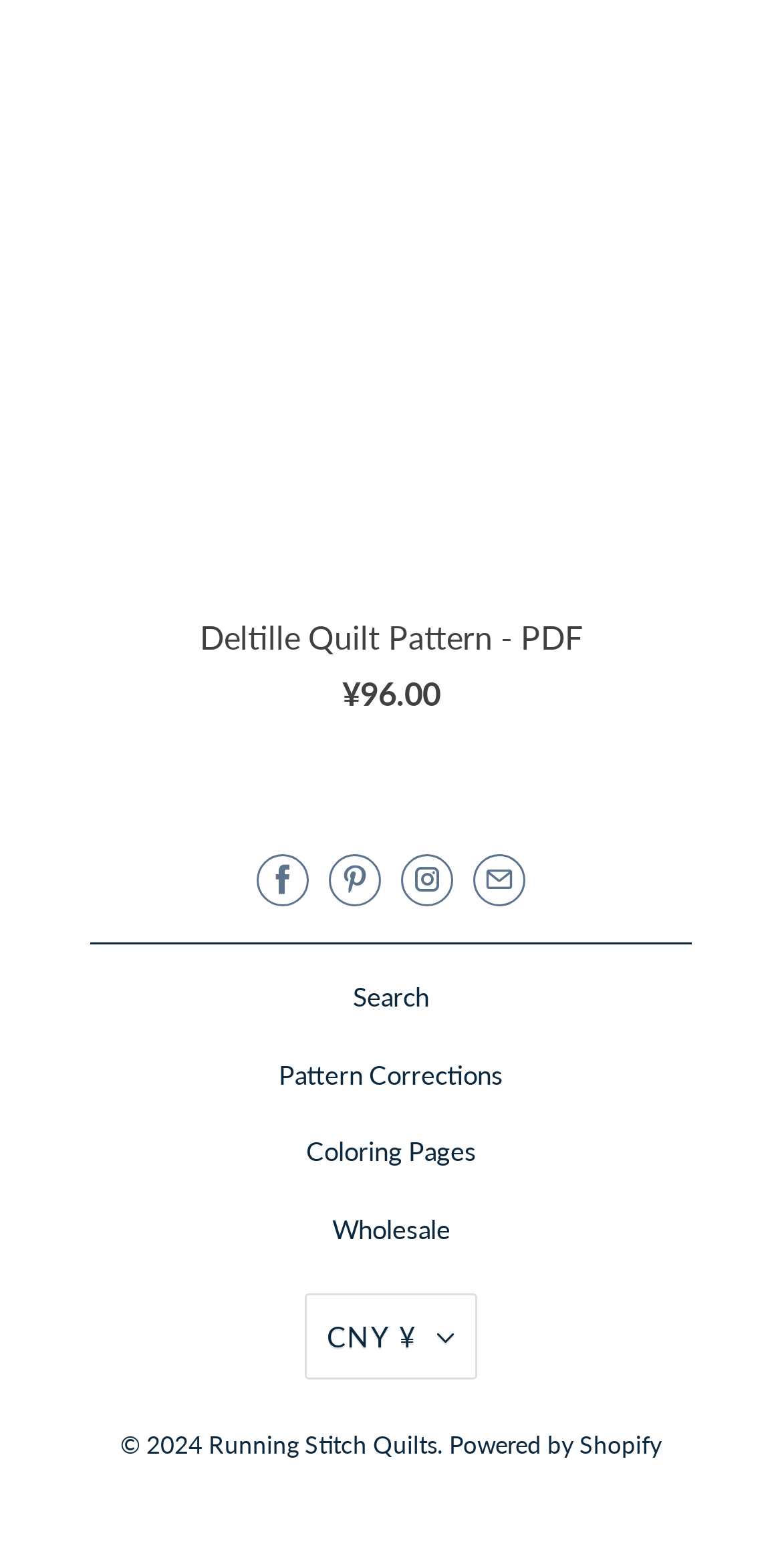What is the text of the second link from the top?
Using the image as a reference, answer the question in detail.

The second link from the top is 'Pattern Corrections', which is located at the top of the page, below the links with icons.